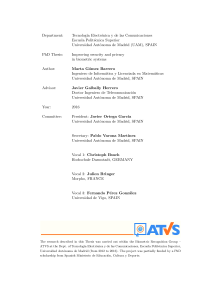Analyze the image and provide a detailed answer to the question: What is the author's name?

The author's name is clearly stated in the caption as Marta Gomez-Barrero, which is an essential detail in the thesis document.